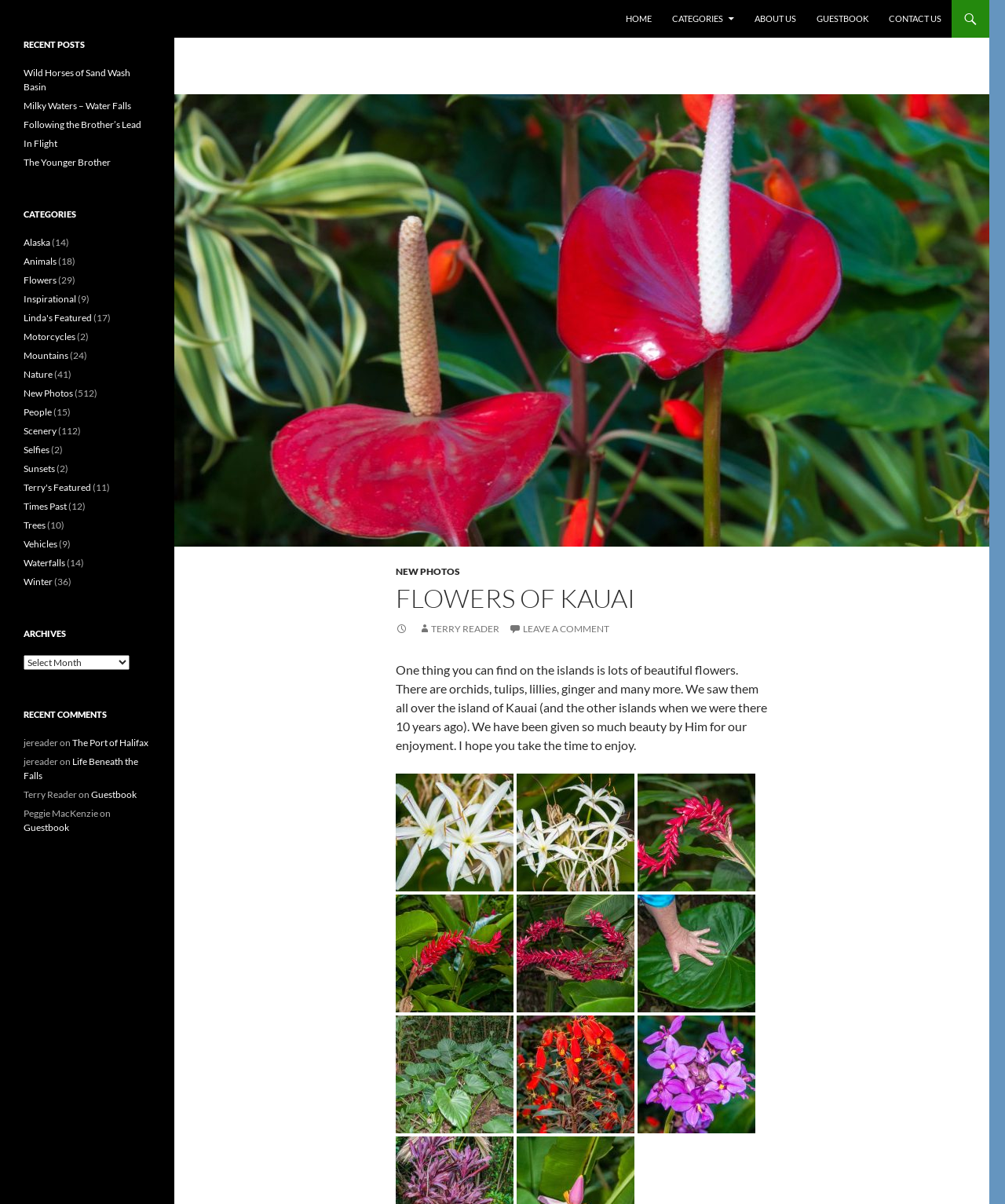Please give a concise answer to this question using a single word or phrase: 
What is the main topic of the webpage?

Flowers of Kauai